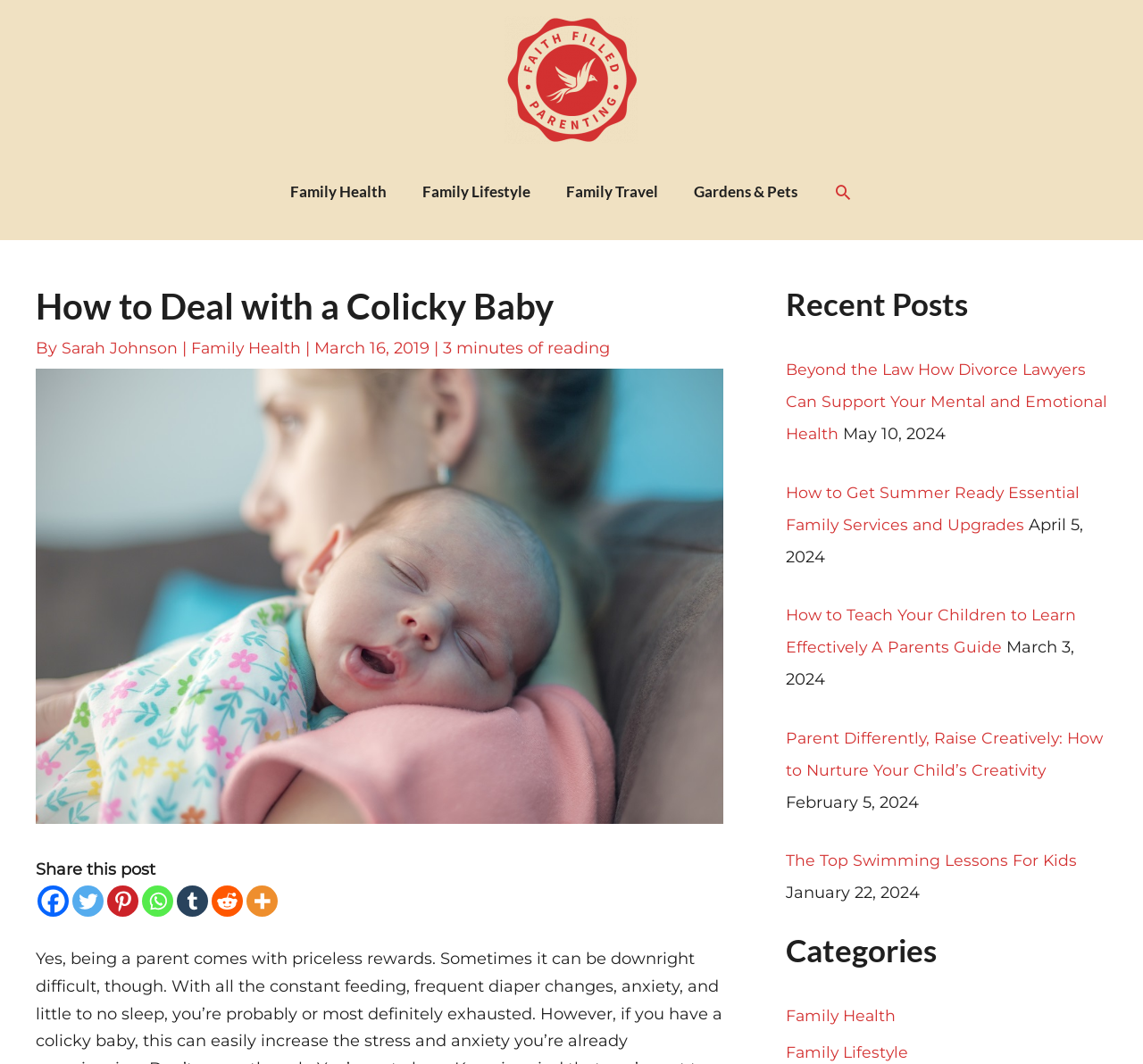Can you pinpoint the bounding box coordinates for the clickable element required for this instruction: "Share this post on Facebook"? The coordinates should be four float numbers between 0 and 1, i.e., [left, top, right, bottom].

[0.033, 0.833, 0.06, 0.862]